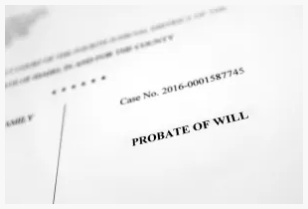Analyze the image and describe all key details you can observe.

The image depicts a close-up of a legal document pertaining to probate proceedings, with a clear and bold header stating "PROBATE OF WILL." The document is stamped with a case number, "Case No. 2016-0001587745," indicating its classification within legal records. The context suggests the document is essential for the probate process, which involves verifying the validity of a will and overseeing the administration of a deceased person's estate. This image embodies the formal nature of estate planning and legal proceedings related to the distribution of assets after one's death.